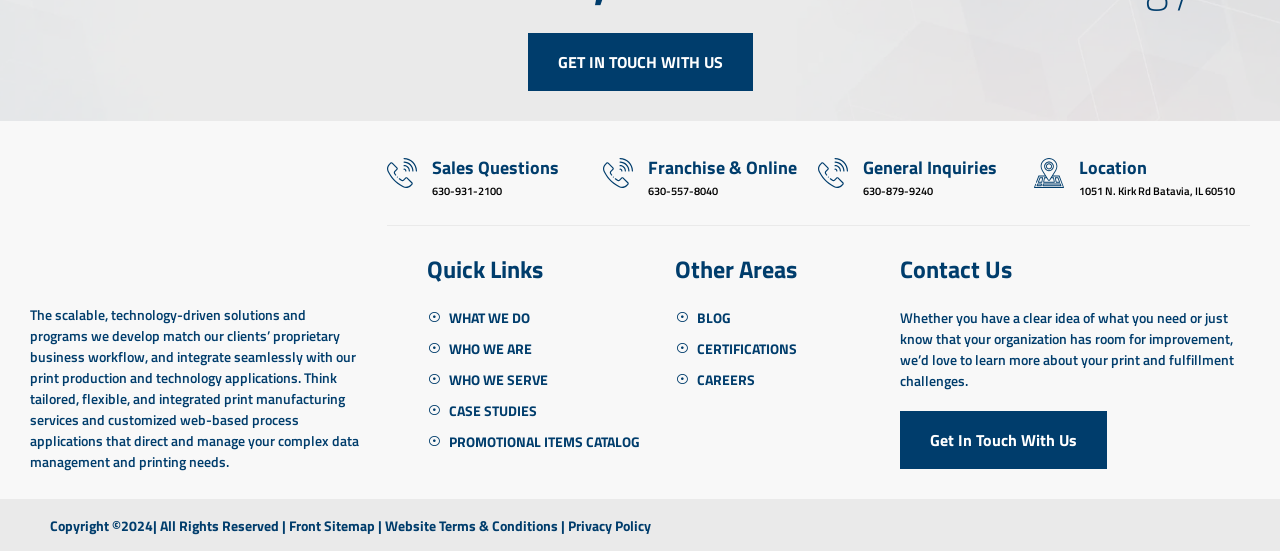Based on the image, provide a detailed and complete answer to the question: 
What is the copyright year mentioned at the bottom of the page?

I found the static text element at the bottom of the page, which contains the copyright information, and extracted the year '2024' from it.